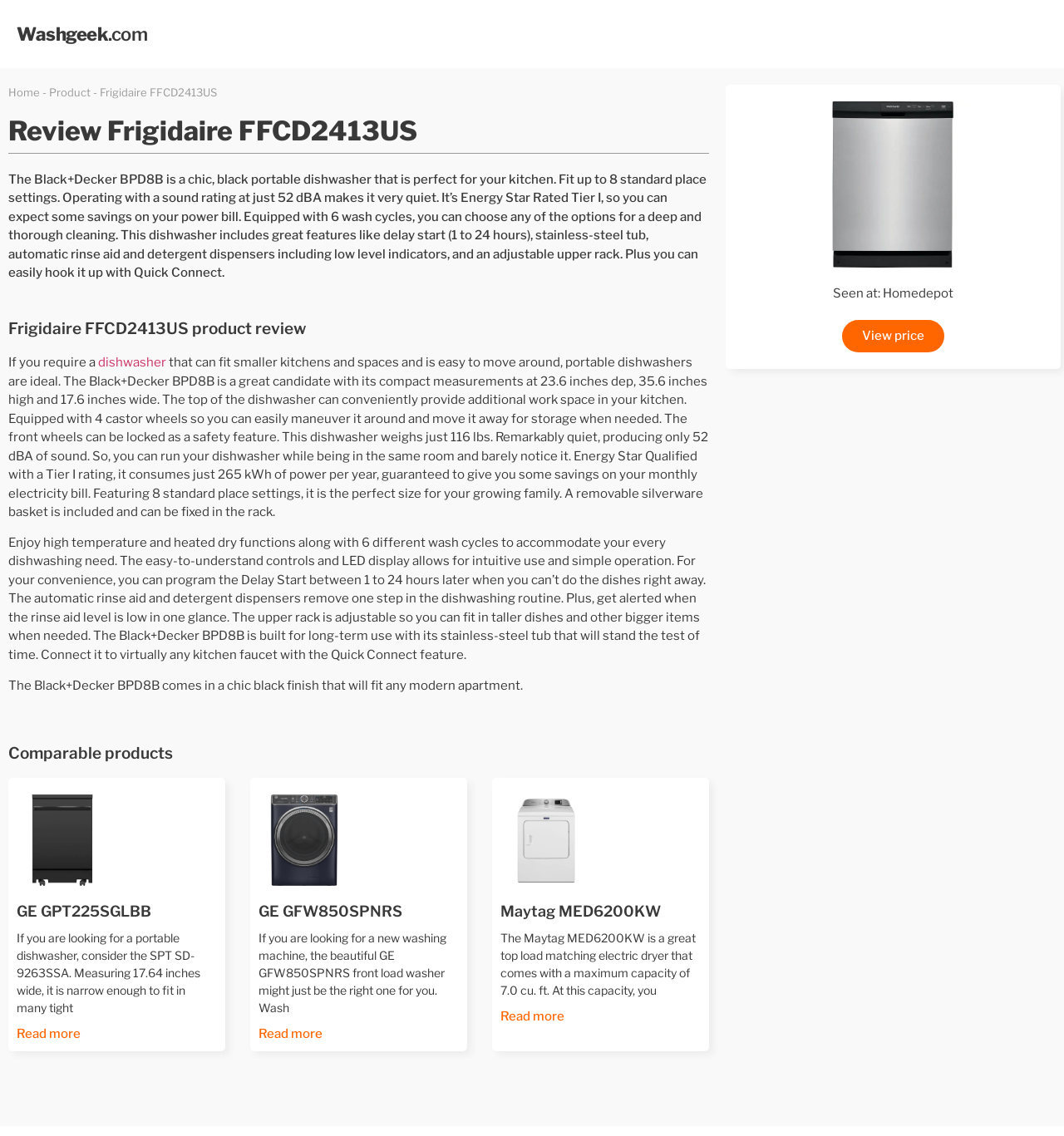Provide your answer in one word or a succinct phrase for the question: 
What is the weight of this dishwasher?

116 lbs